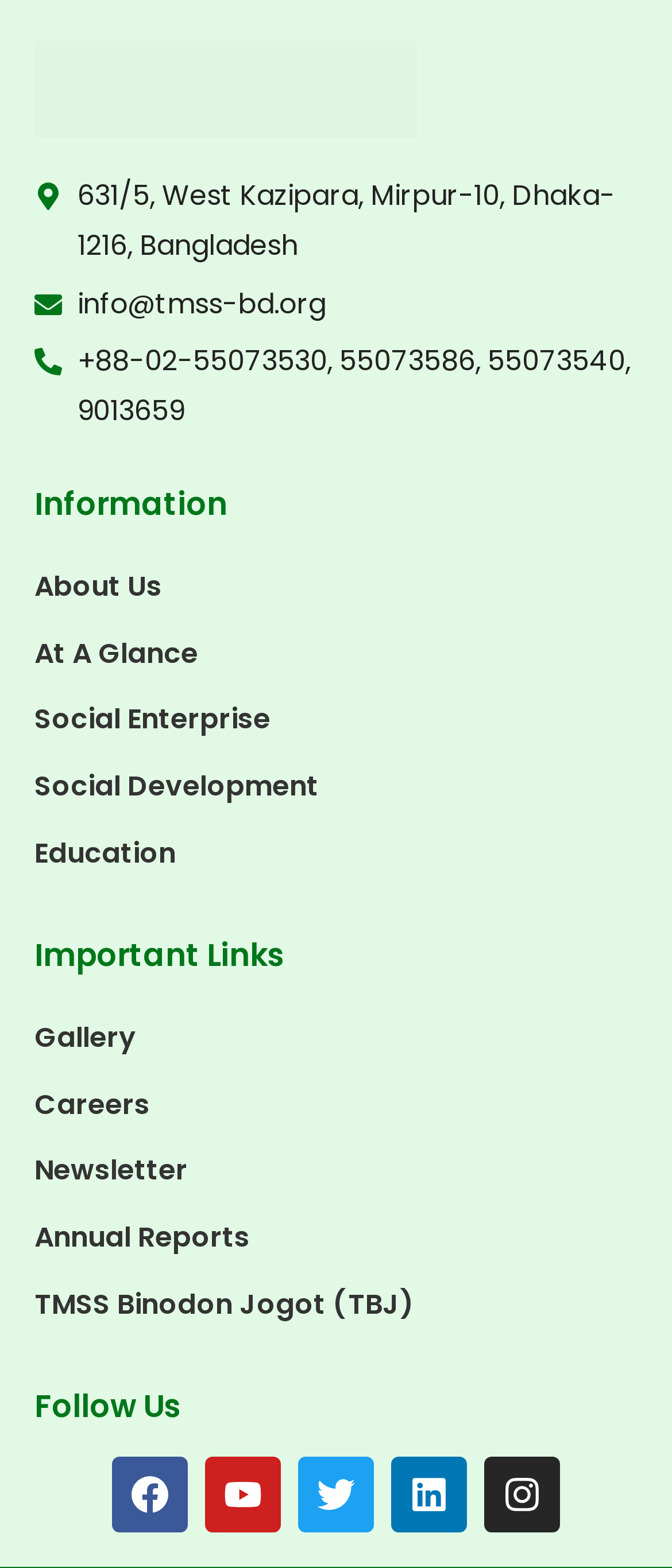Using the element description provided, determine the bounding box coordinates in the format (top-left x, top-left y, bottom-right x, bottom-right y). Ensure that all values are floating point numbers between 0 and 1. Element description: Linkedin

[0.582, 0.929, 0.695, 0.977]